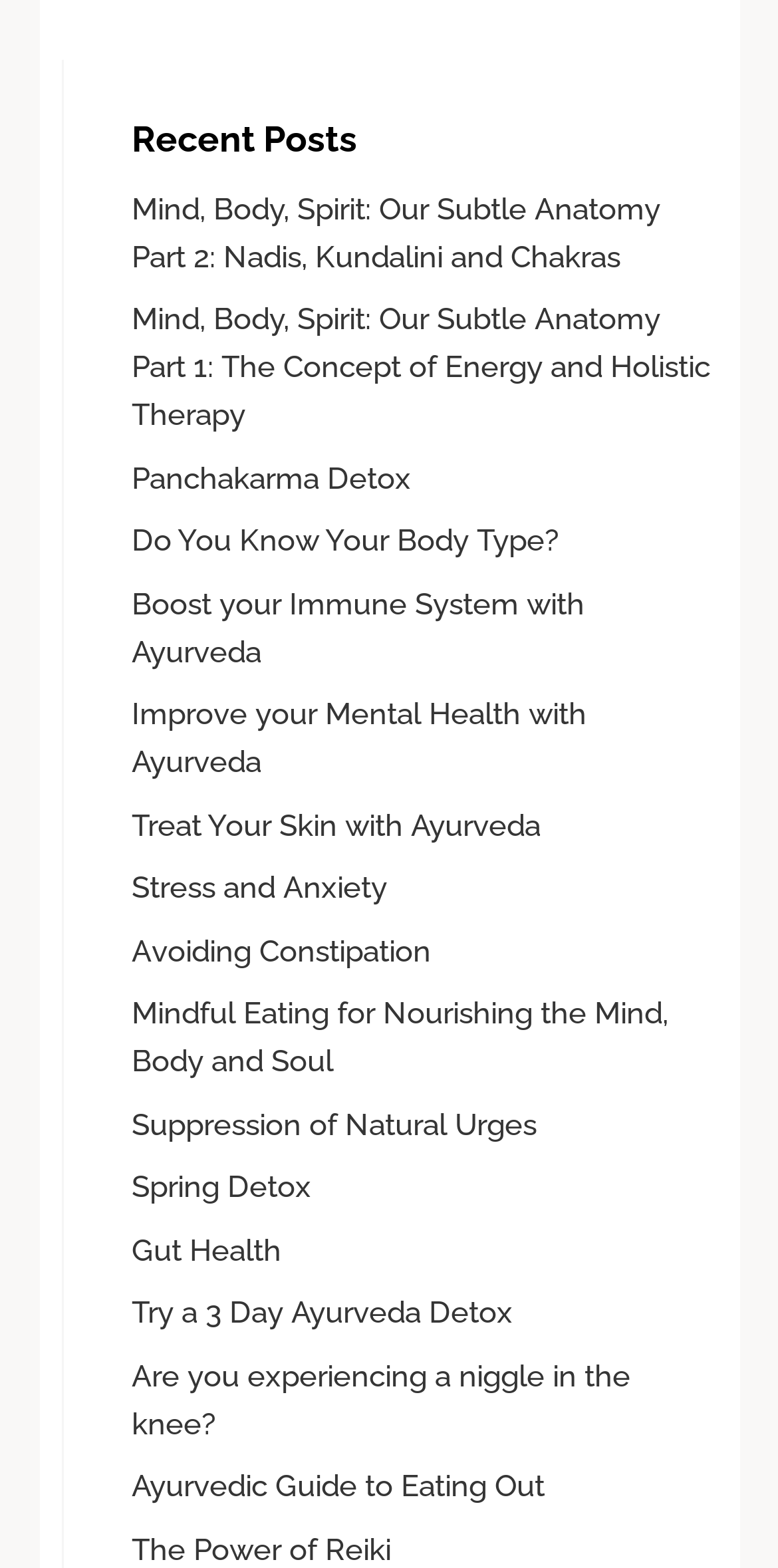Provide a single word or phrase answer to the question: 
How many article links are on the webpage?

20